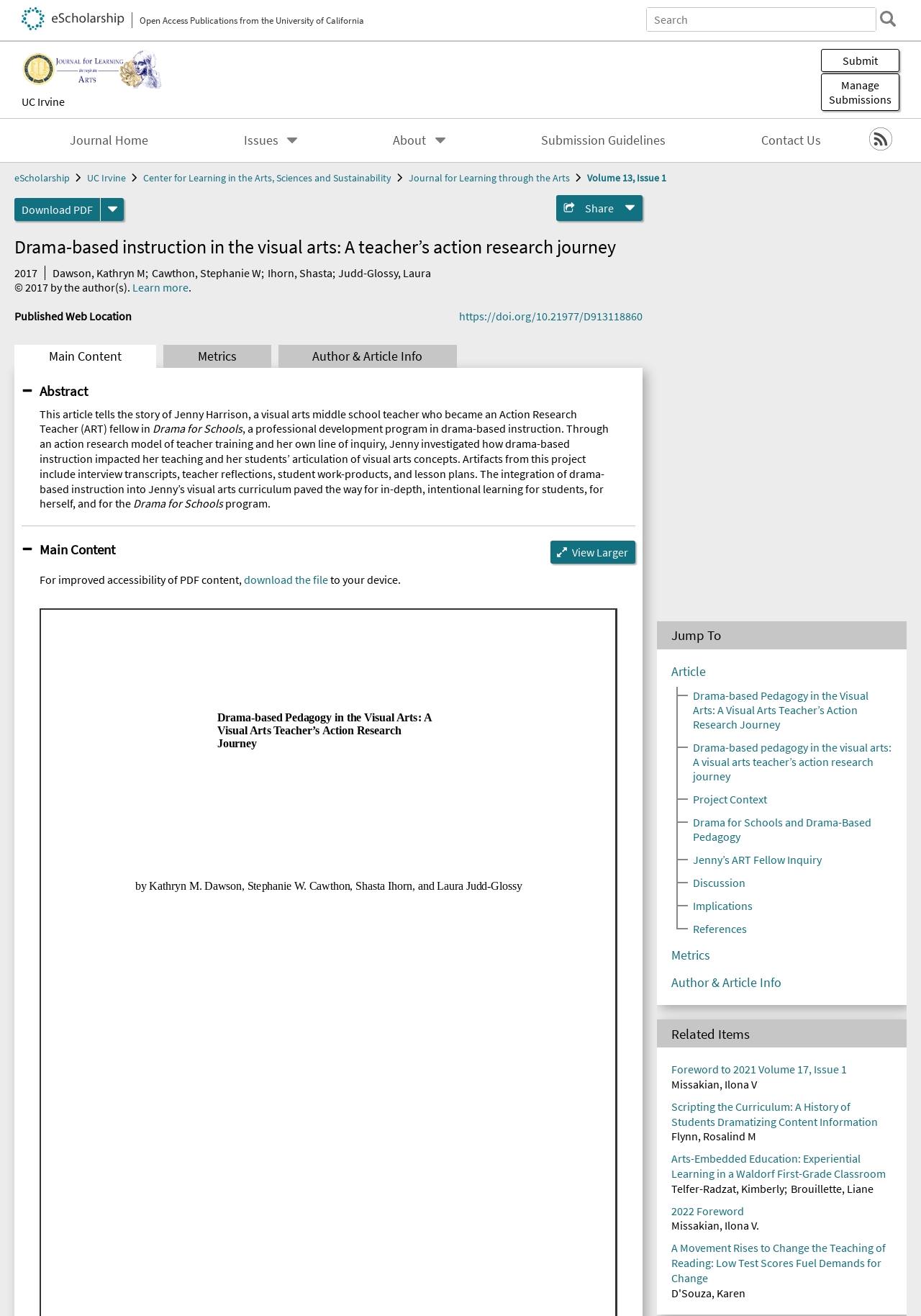Extract the bounding box coordinates for the UI element described by the text: "download the file". The coordinates should be in the form of [left, top, right, bottom] with values between 0 and 1.

[0.265, 0.435, 0.356, 0.446]